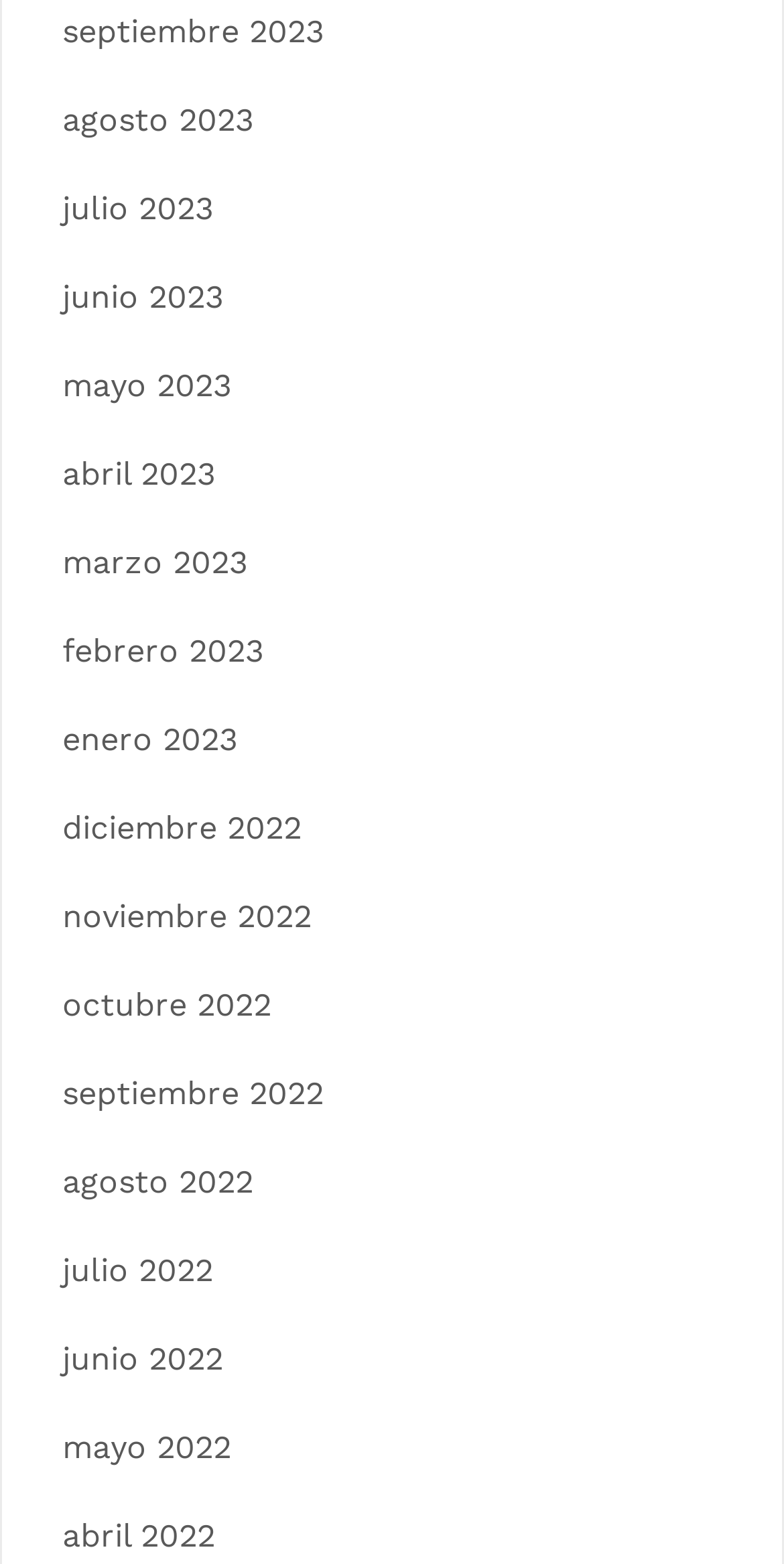Can you specify the bounding box coordinates for the region that should be clicked to fulfill this instruction: "browse may 2022".

[0.079, 0.913, 0.295, 0.938]